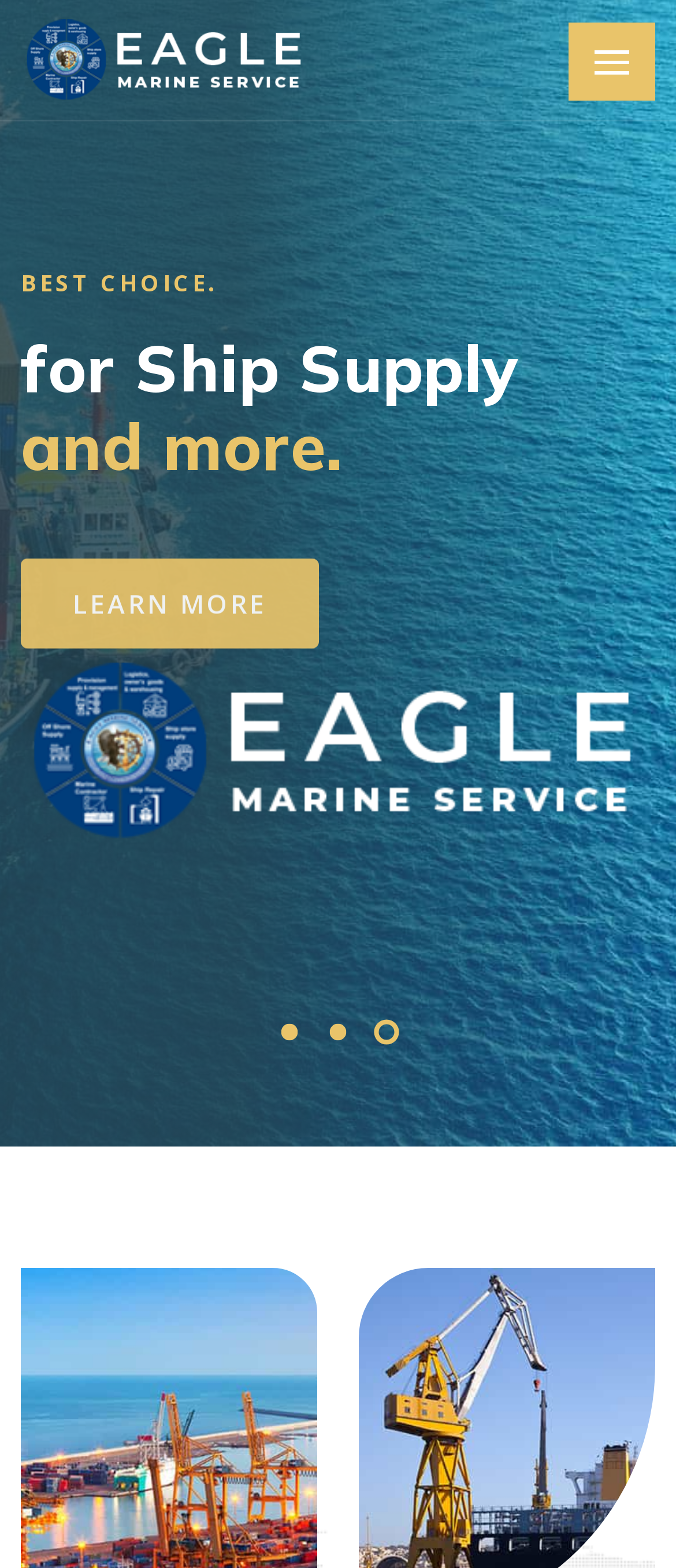Kindly respond to the following question with a single word or a brief phrase: 
What is the image below the heading 'Serving At All Egyptian Ports.'?

logo